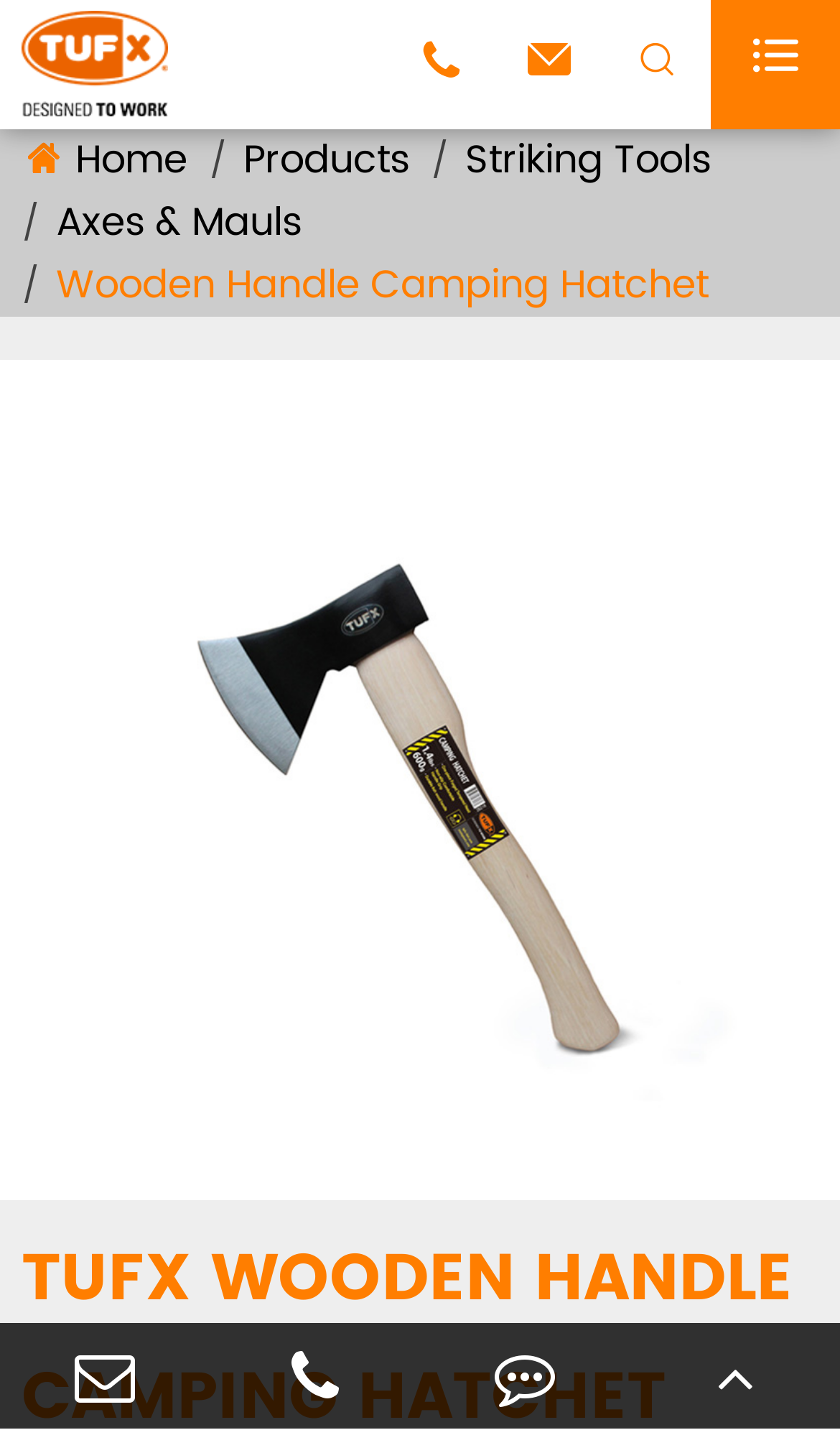Identify the bounding box coordinates of the section to be clicked to complete the task described by the following instruction: "browse striking tools". The coordinates should be four float numbers between 0 and 1, formatted as [left, top, right, bottom].

[0.554, 0.09, 0.846, 0.134]